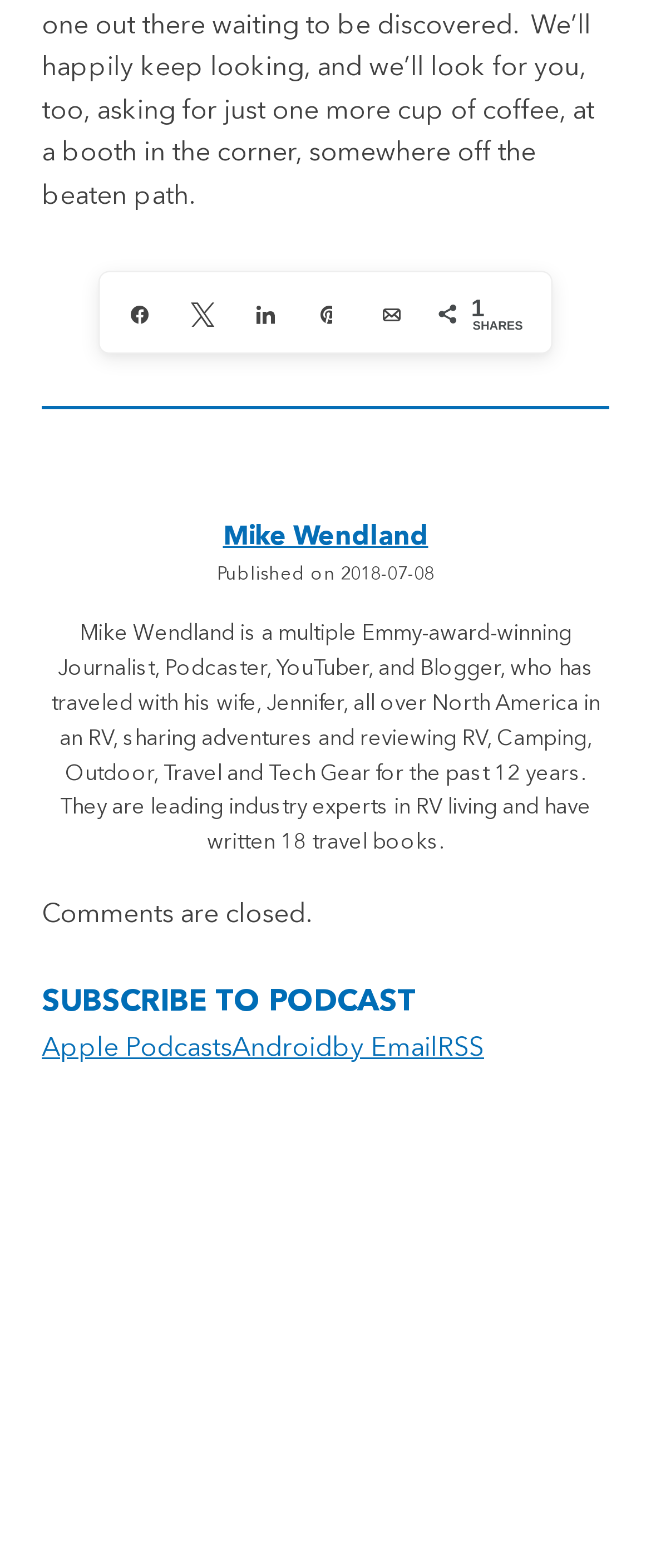Provide your answer to the question using just one word or phrase: What is the date of publication mentioned on the webpage?

2018-07-08